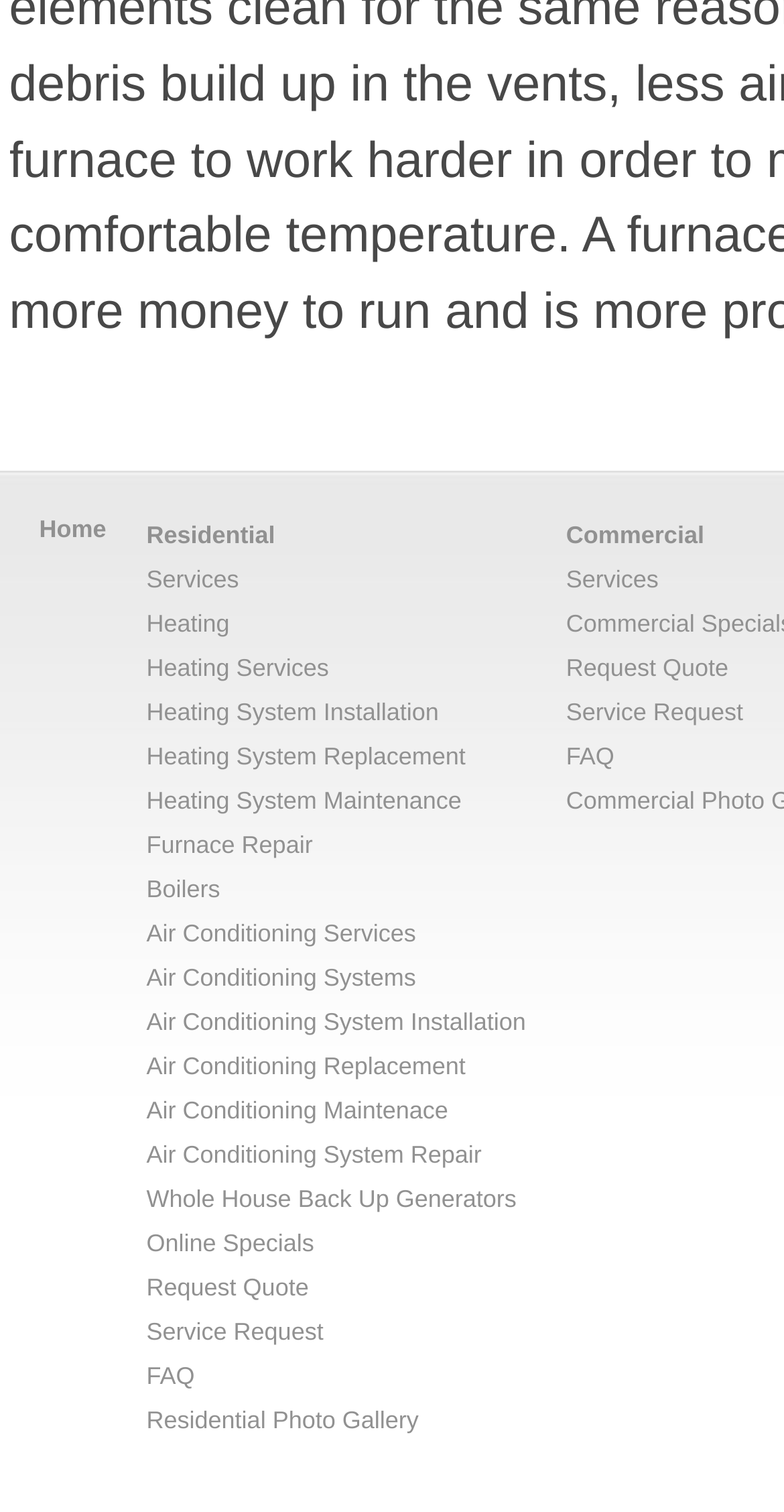Identify the bounding box coordinates of the region that should be clicked to execute the following instruction: "Click the 'Similar threads' link".

None